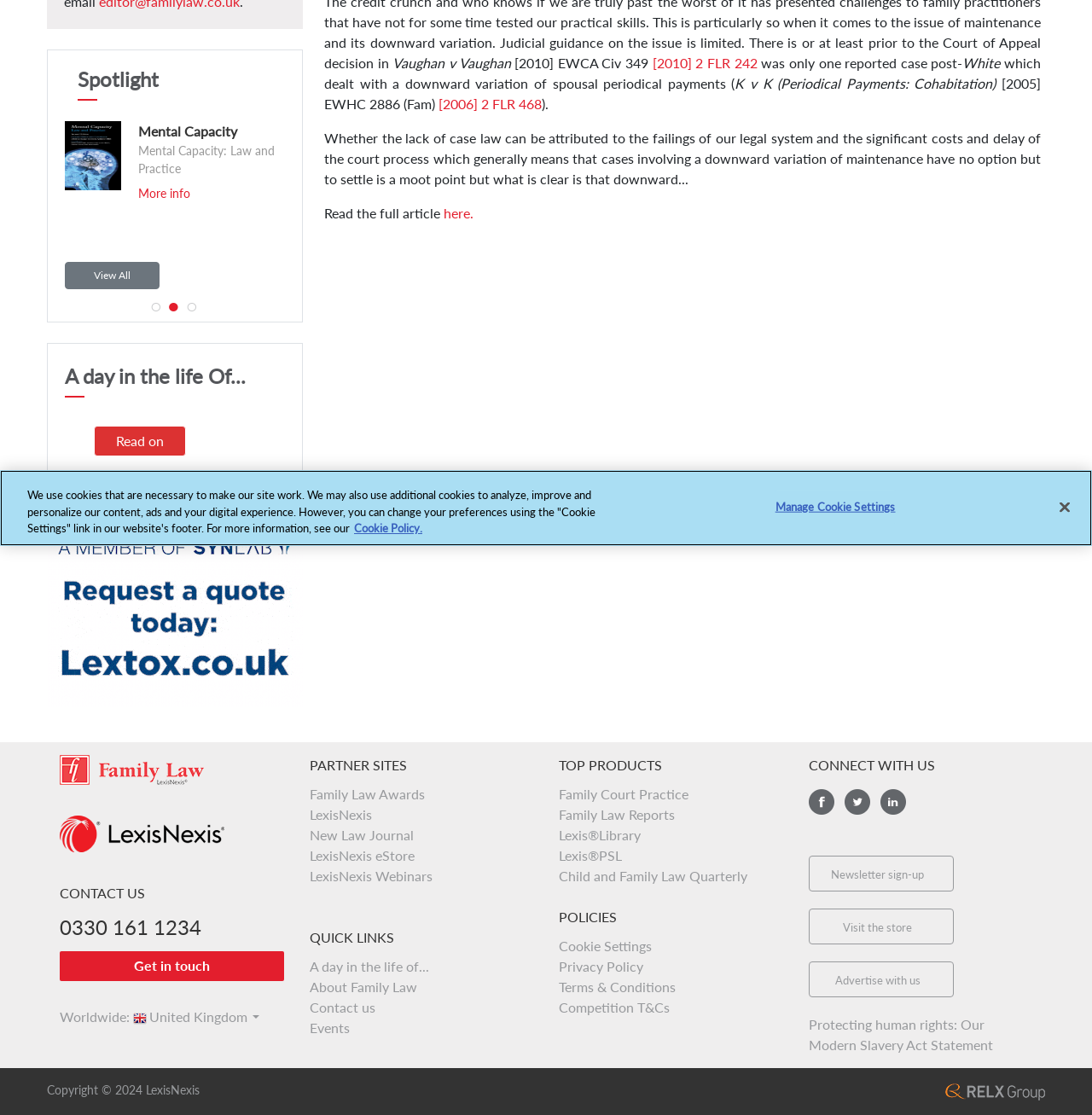Provide the bounding box coordinates for the UI element that is described as: "Privacy Policy".

[0.512, 0.86, 0.589, 0.874]